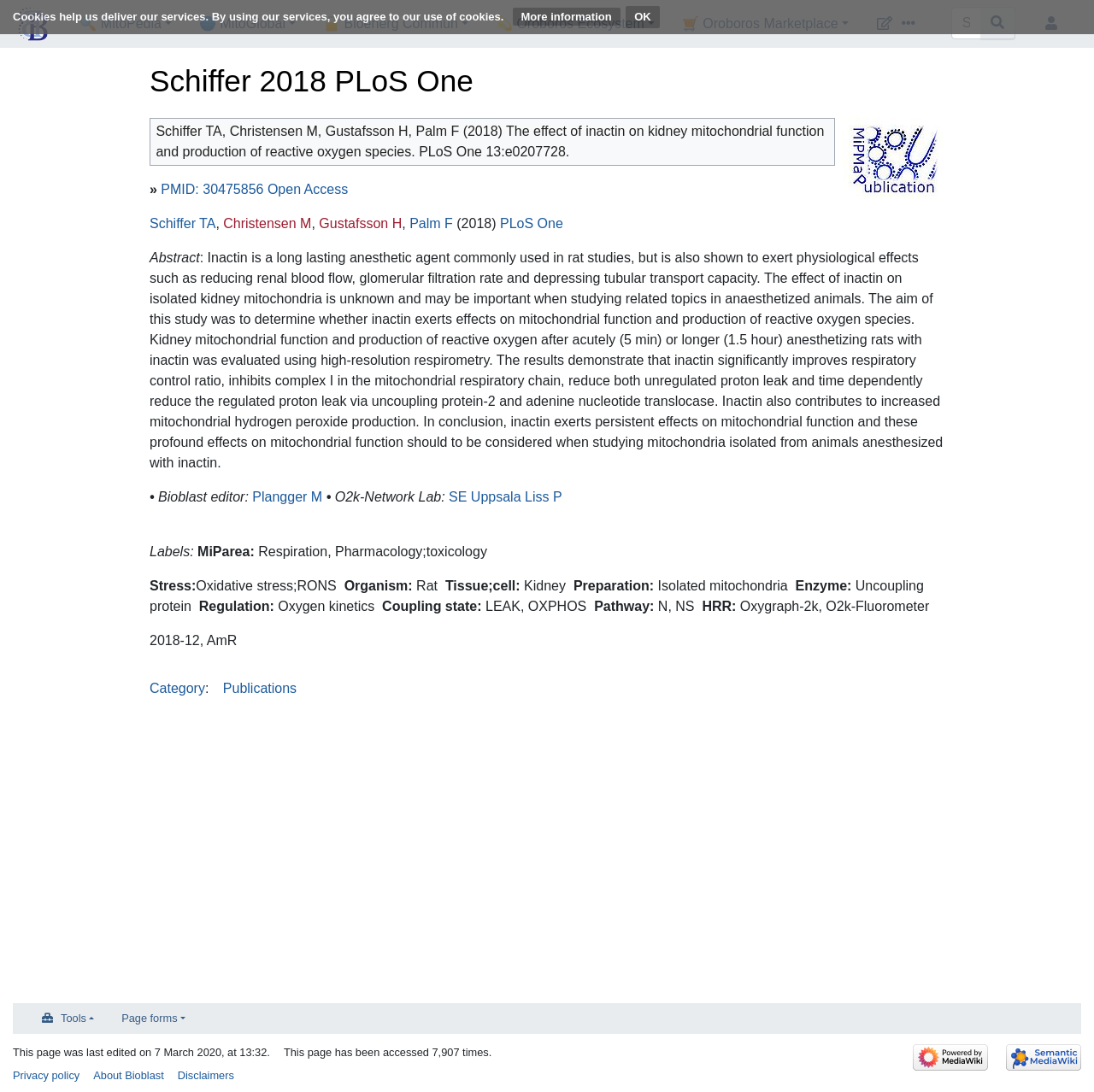Use a single word or phrase to answer the question: What is the title of the publication?

Schiffer 2018 PLoS One